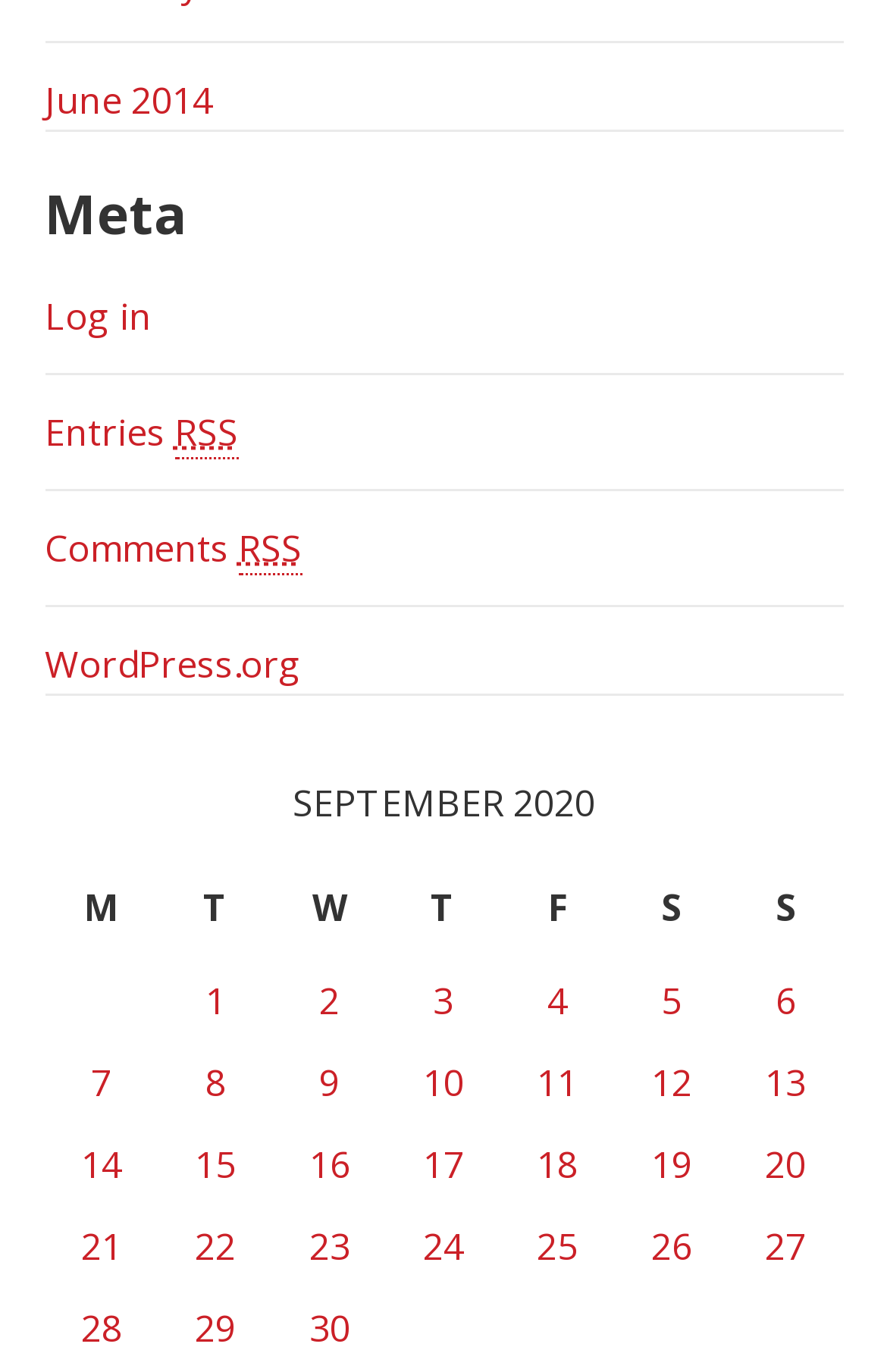Specify the bounding box coordinates of the area to click in order to follow the given instruction: "View 'Posts published on September 28, 2020'."

[0.091, 0.95, 0.137, 0.986]